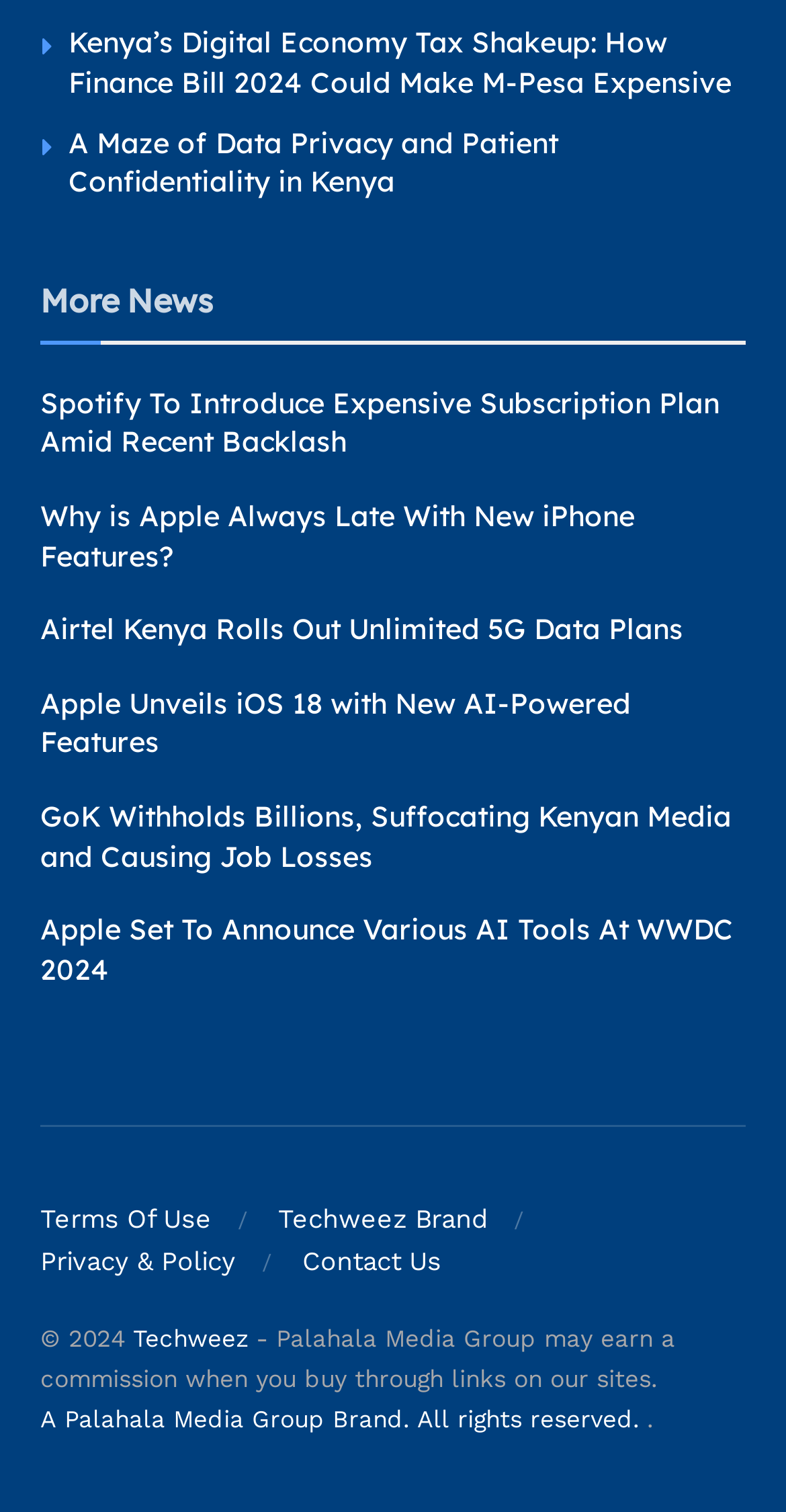Please provide the bounding box coordinate of the region that matches the element description: Privacy & Policy. Coordinates should be in the format (top-left x, top-left y, bottom-right x, bottom-right y) and all values should be between 0 and 1.

[0.051, 0.824, 0.3, 0.844]